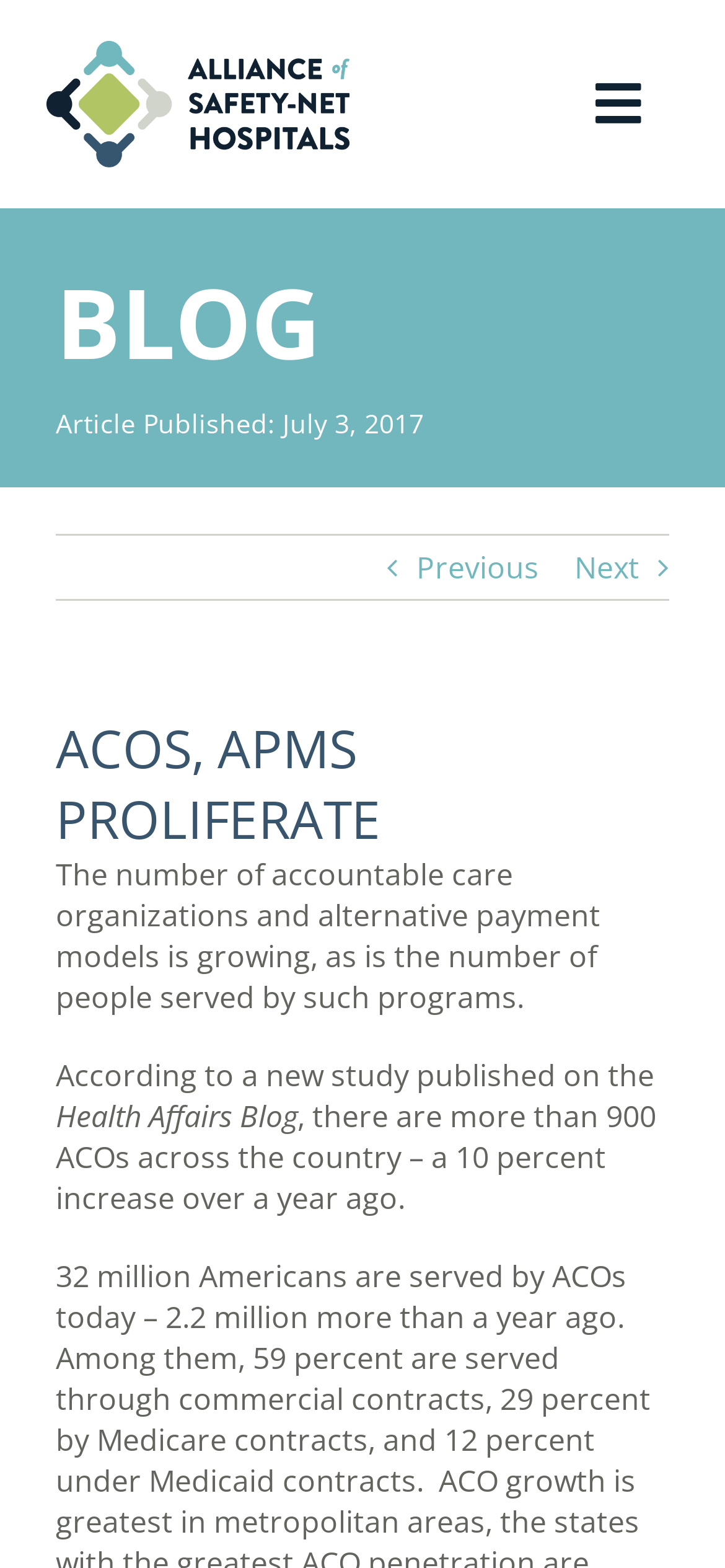Describe in detail what you see on the webpage.

The webpage appears to be a blog article from the Alliance of Safety-Net Hospitals. At the top left corner, there is a logo of the Alliance of Safety-Net Hospitals, accompanied by a link to the organization's website. 

Below the logo, there is a navigation menu that spans across the top of the page, containing links to various sections of the website, including "Home", "About Us", "Advocacy", "Why Join?", and "Contact Us". The menu can be toggled open or closed using a button on the right side.

The main content of the page is divided into two sections. On the left side, there is a heading that reads "BLOG", indicating that the page is a blog article. Below the heading, there is a static text that displays the publication date of the article, "July 3, 2017". 

On the right side of the publication date, there are two links, "Previous" and "Next", which allow users to navigate to previous or next blog articles. 

The main article content starts below the navigation links, with a heading that reads "ACOS, APMS PROLIFERATE". The article text is divided into four paragraphs, describing the growth of accountable care organizations and alternative payment models, citing a study published on the Health Affairs Blog.